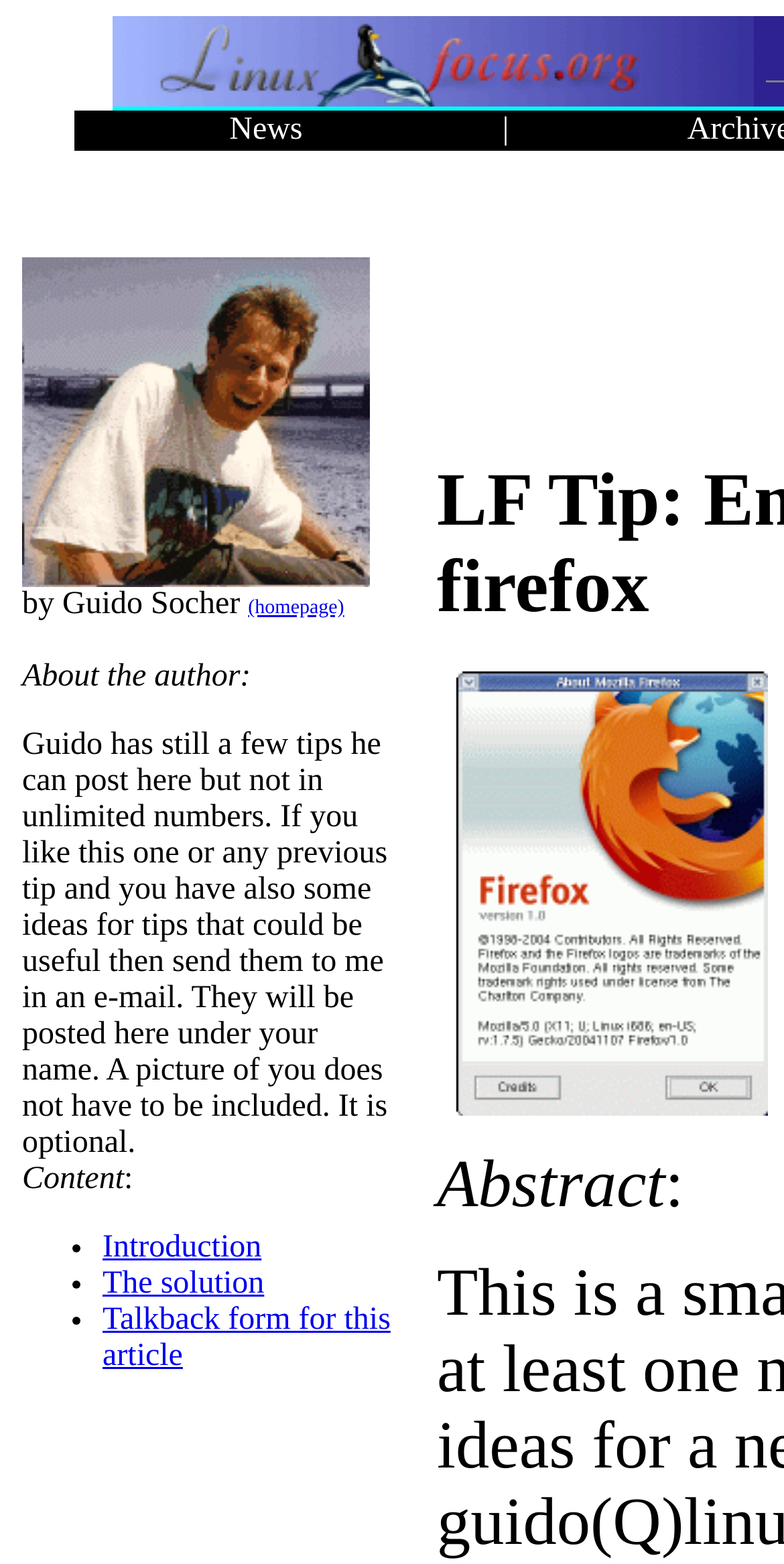What is the author's name?
Refer to the image and offer an in-depth and detailed answer to the question.

The author's name can be found in the 'about the author' section, where it is mentioned as 'Guido has still a few tips he can post here but not in unlimited numbers...'.